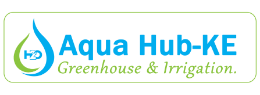From the image, can you give a detailed response to the question below:
What does the water droplet symbol represent?

The prominent water droplet symbol in the logo represents the company's focus on irrigation, which is a key aspect of their business in providing effective and modern irrigation systems to support farmers.